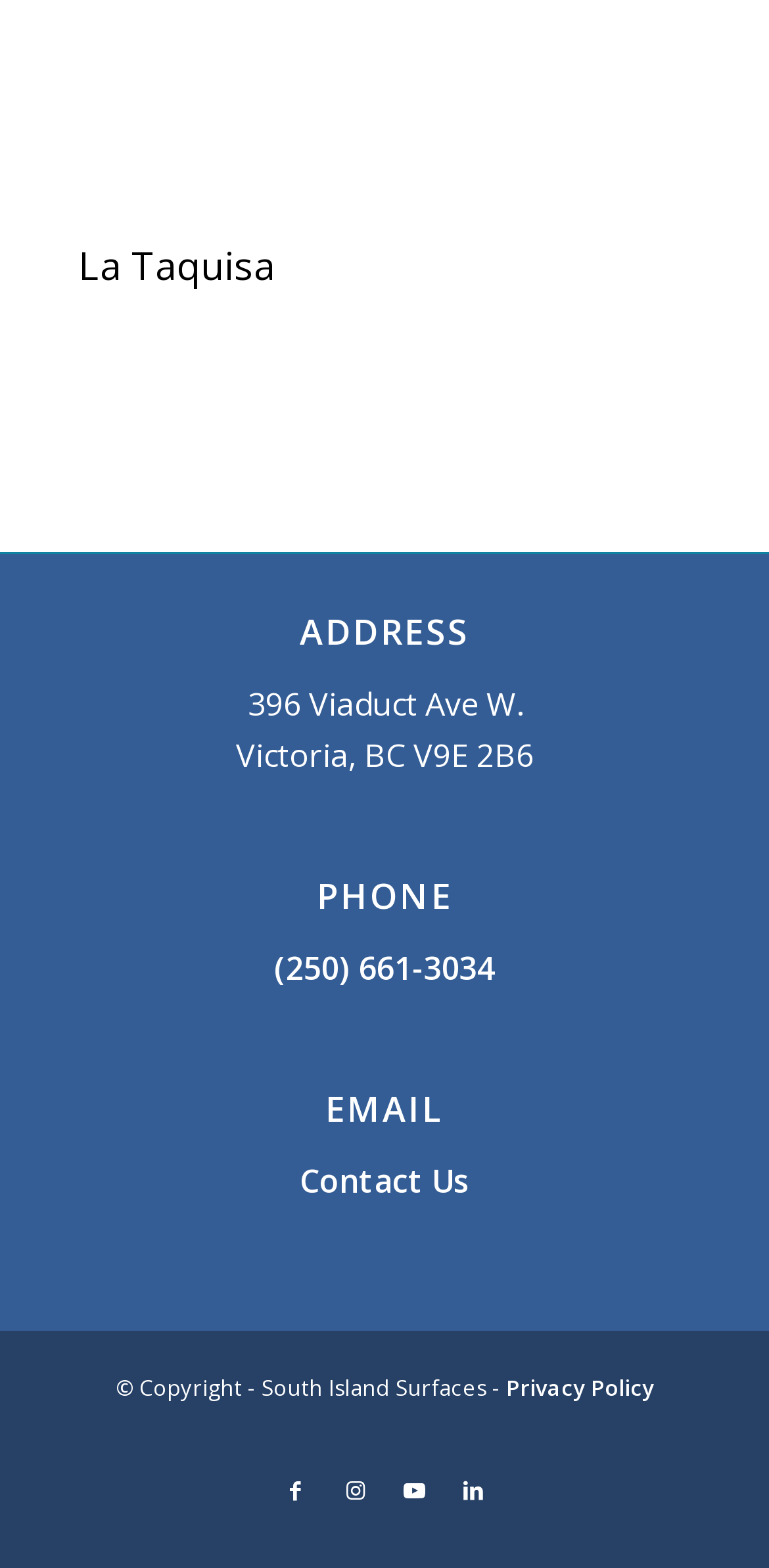Could you provide the bounding box coordinates for the portion of the screen to click to complete this instruction: "View the privacy policy"?

[0.658, 0.875, 0.85, 0.894]